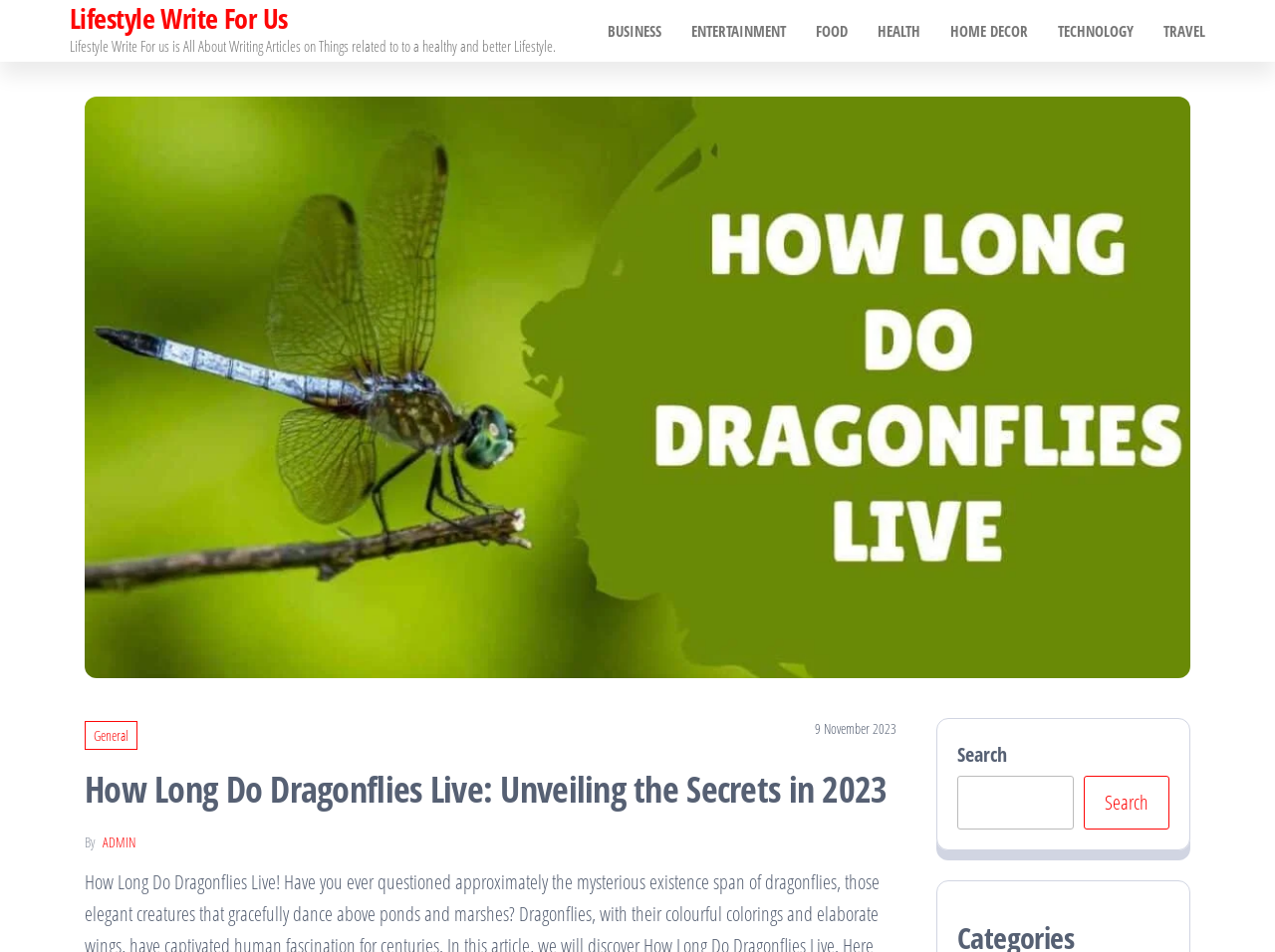Please specify the bounding box coordinates of the region to click in order to perform the following instruction: "Search for something".

[0.751, 0.815, 0.842, 0.872]